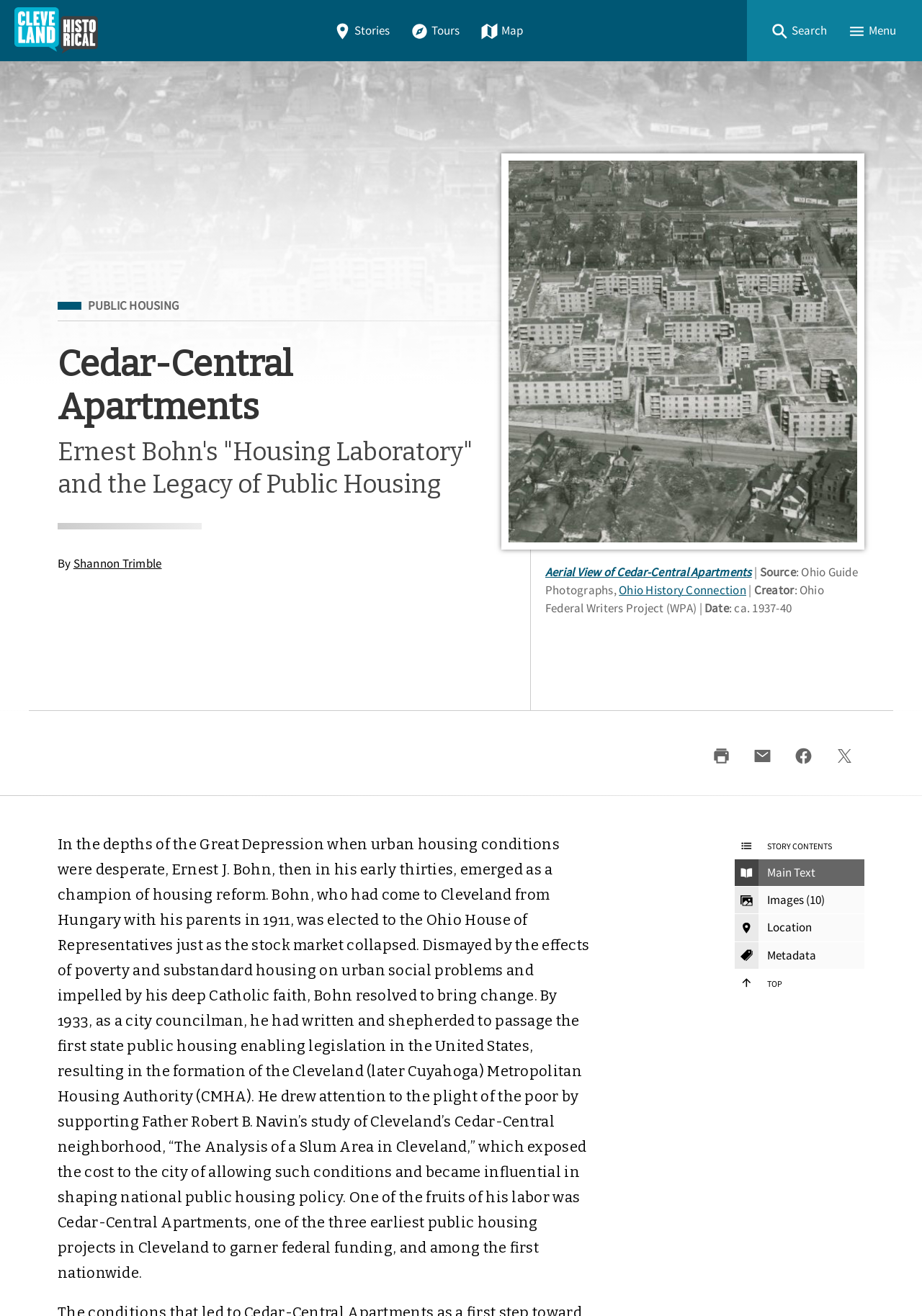Determine the bounding box coordinates for the clickable element required to fulfill the instruction: "Open the 'Image: Aerial View of Cedar-Central Apartments' link". Provide the coordinates as four float numbers between 0 and 1, i.e., [left, top, right, bottom].

[0.544, 0.117, 0.938, 0.418]